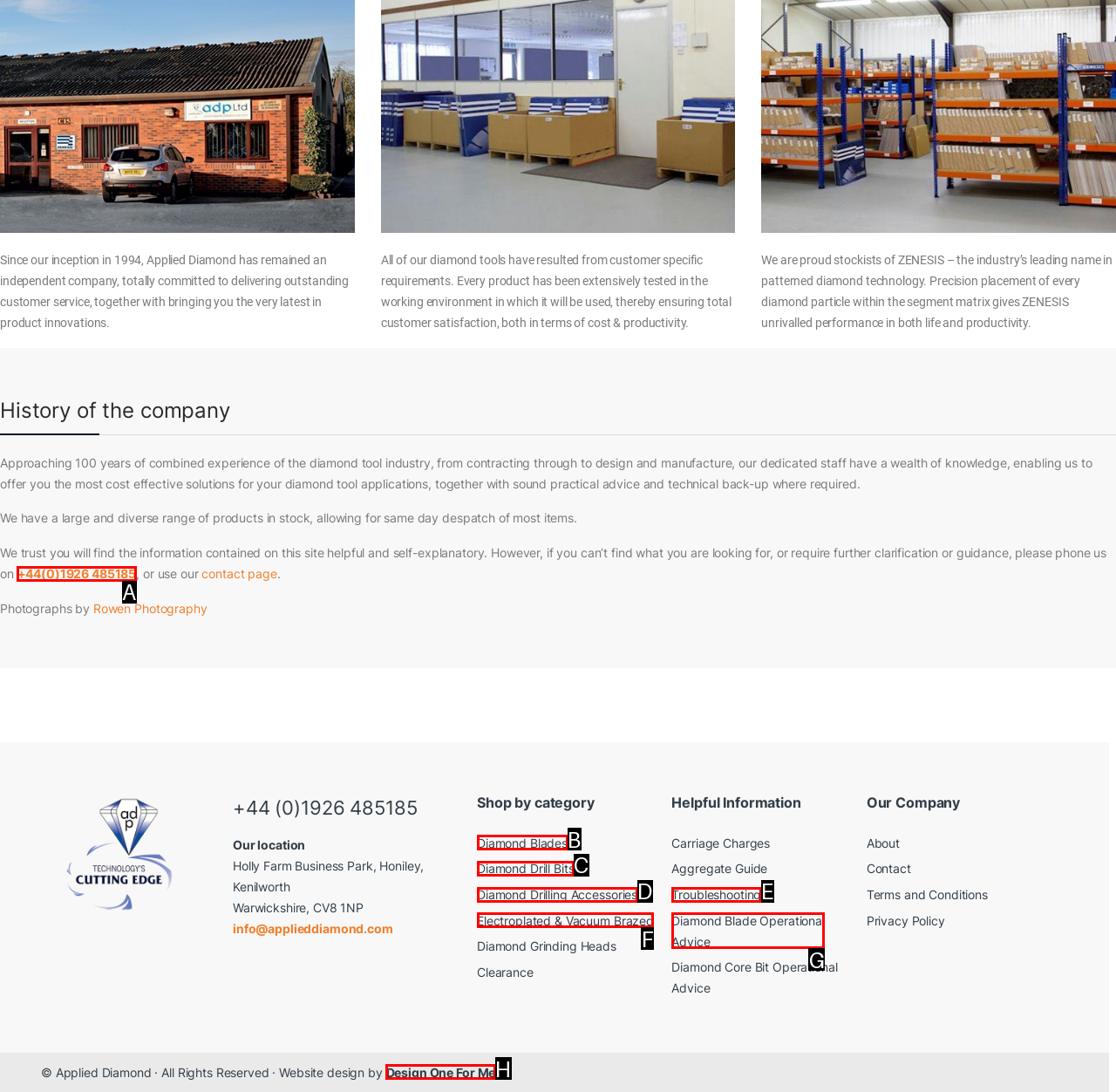Given the description: Design One For Me, pick the option that matches best and answer with the corresponding letter directly.

H